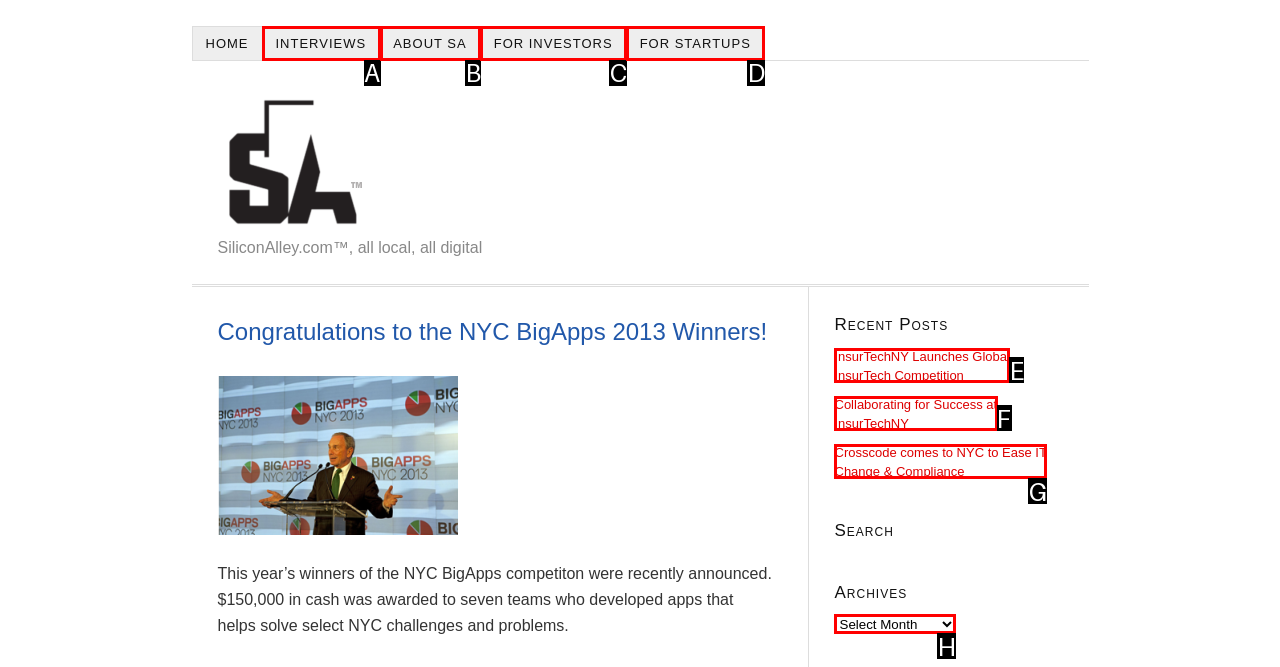From the given choices, determine which HTML element aligns with the description: InsurTechNY Launches Global InsurTech Competition Respond with the letter of the appropriate option.

E